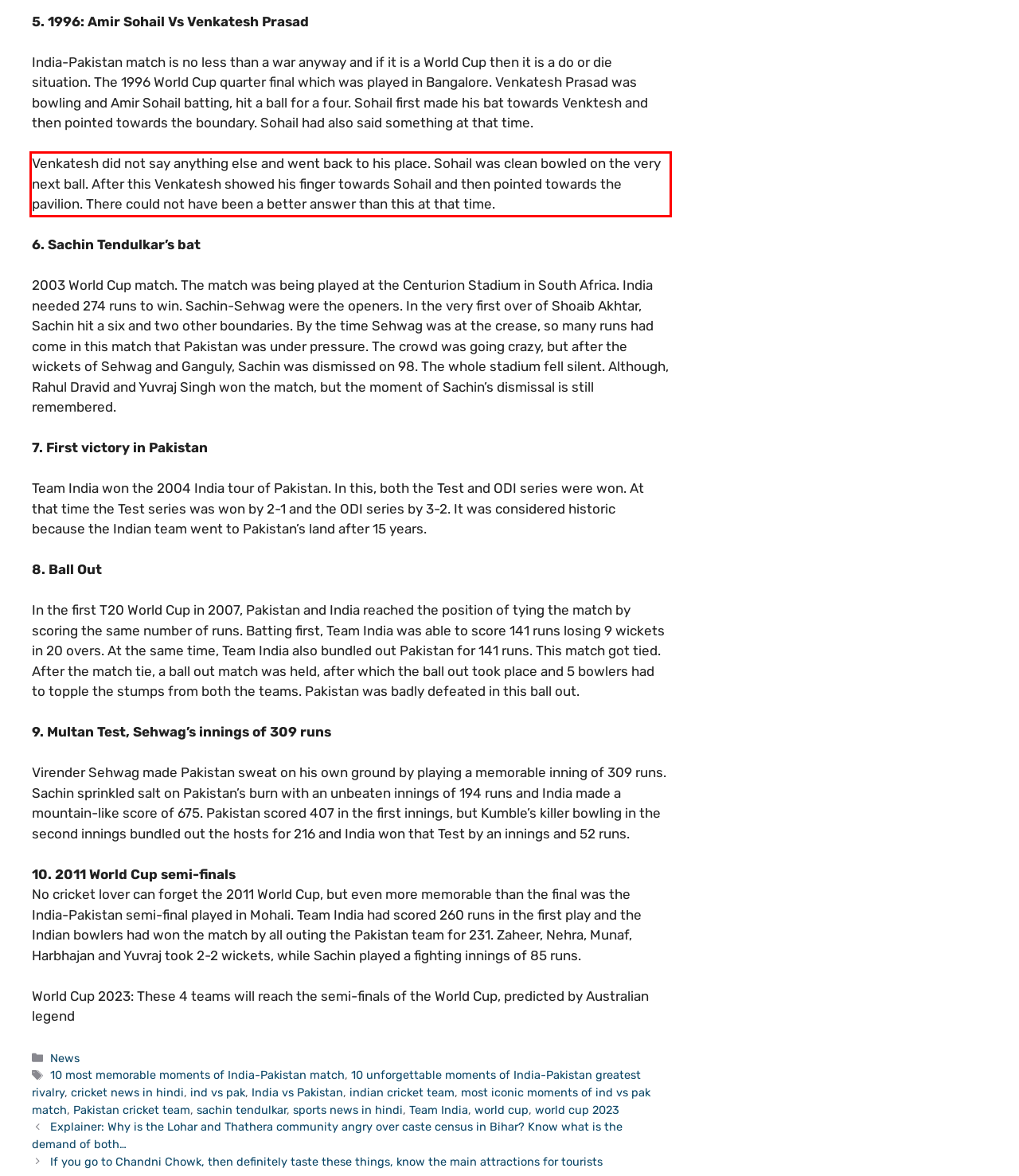Please take the screenshot of the webpage, find the red bounding box, and generate the text content that is within this red bounding box.

Venkatesh did not say anything else and went back to his place. Sohail was clean bowled on the very next ball. After this Venkatesh showed his finger towards Sohail and then pointed towards the pavilion. There could not have been a better answer than this at that time.